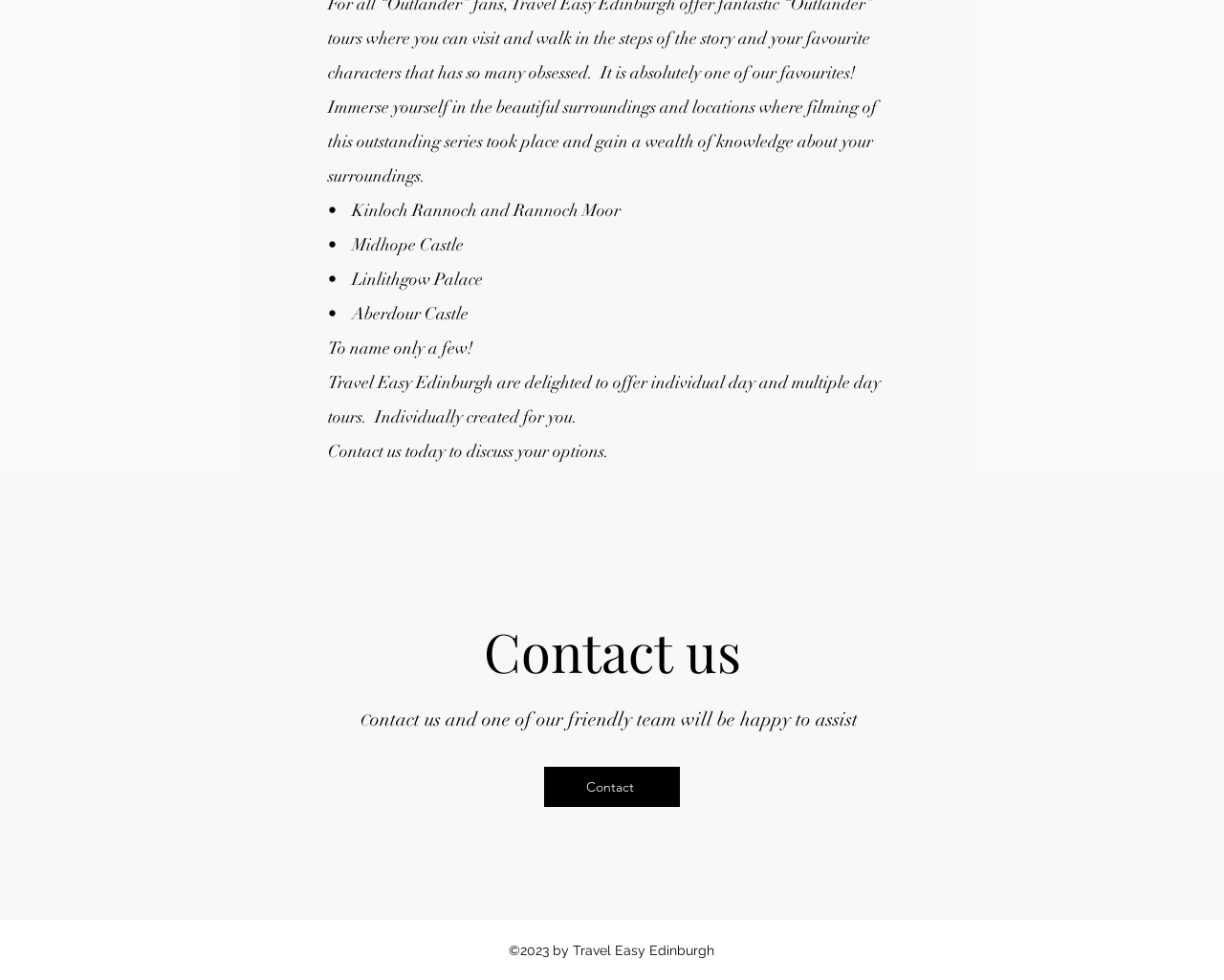Using the provided element description: "Contact", identify the bounding box coordinates. The coordinates should be four floats between 0 and 1 in the order [left, top, right, bottom].

[0.445, 0.782, 0.555, 0.823]